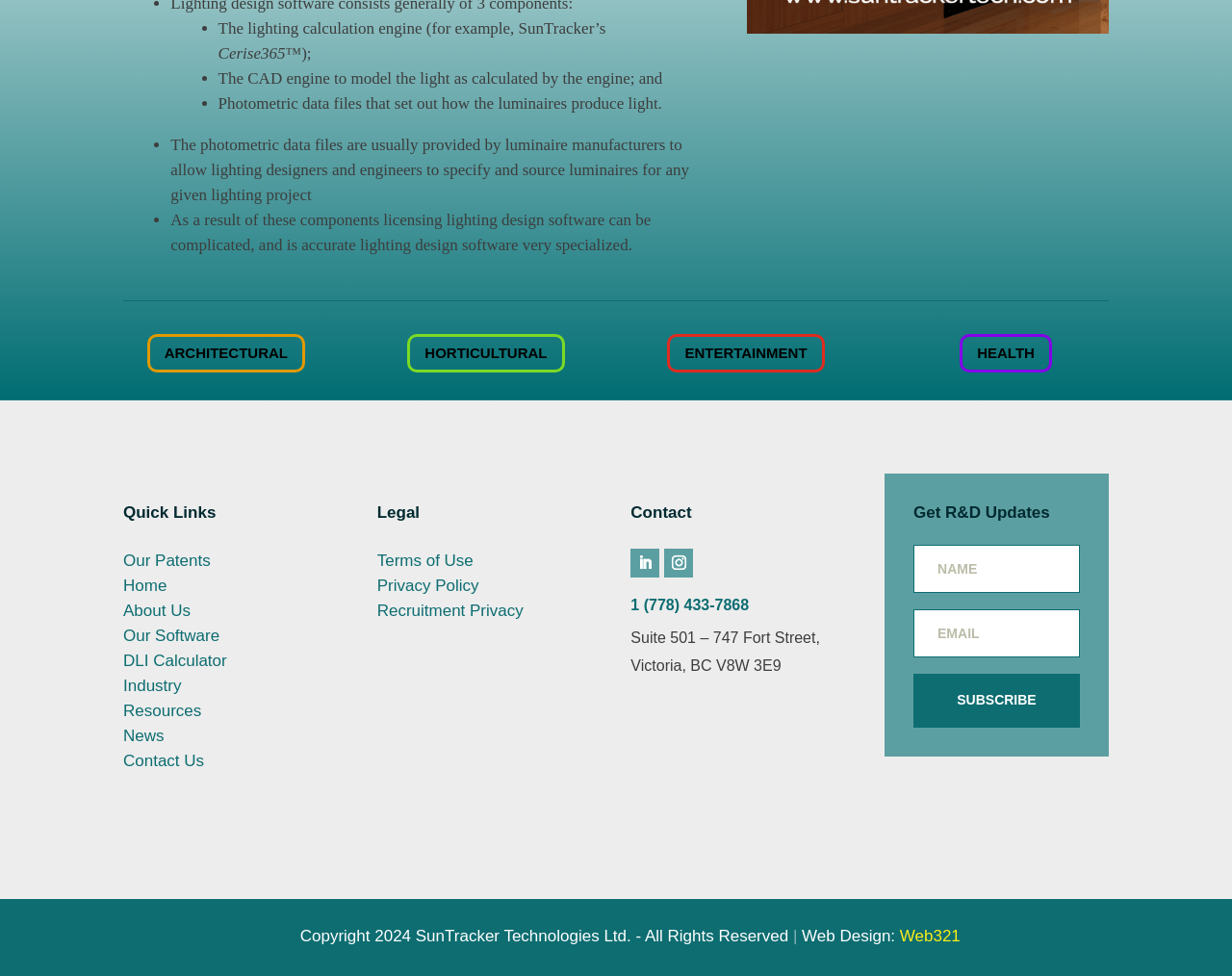Using the format (top-left x, top-left y, bottom-right x, bottom-right y), and given the element description, identify the bounding box coordinates within the screenshot: HEALTH

[0.779, 0.342, 0.854, 0.382]